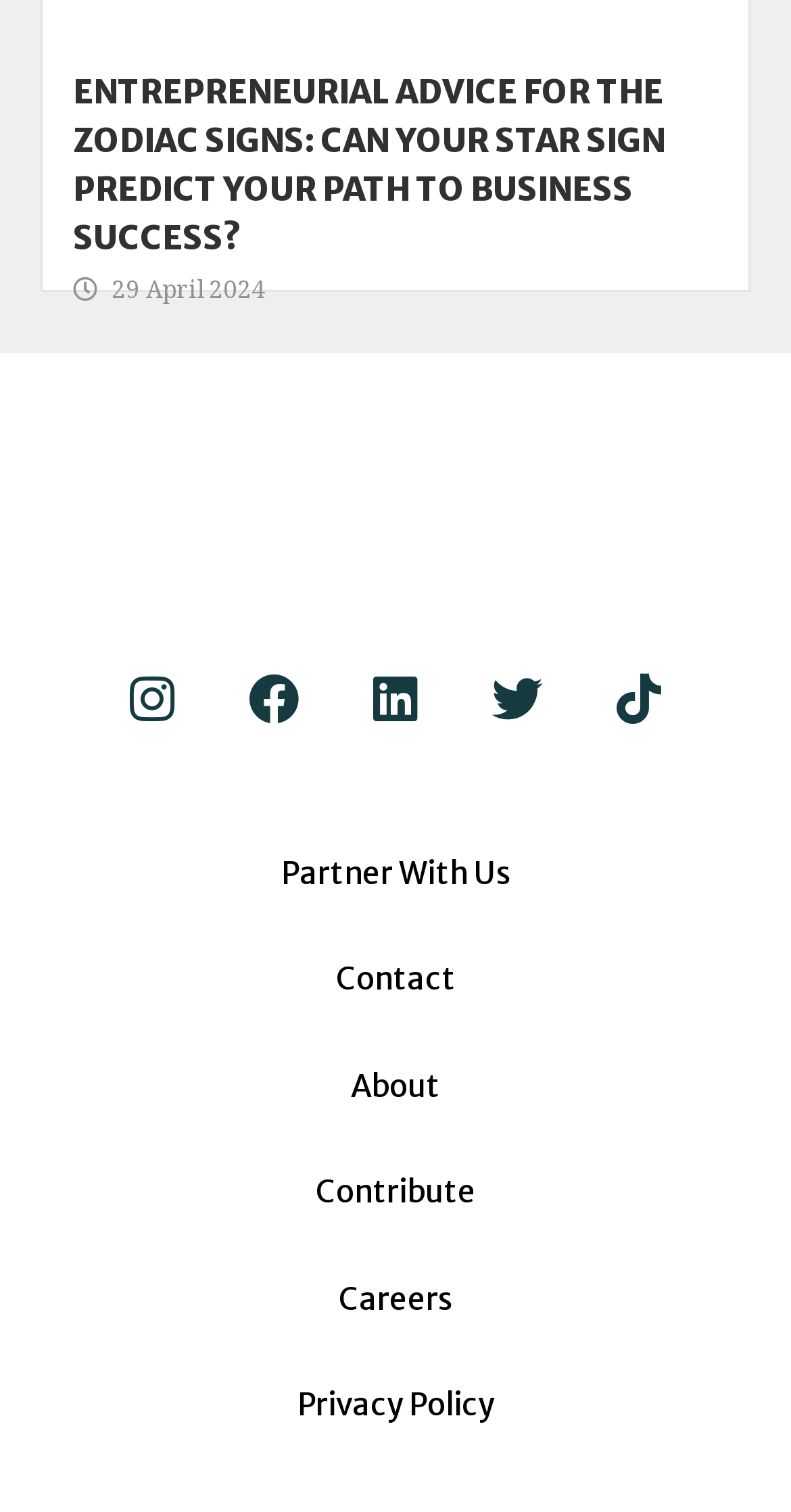Give a one-word or short-phrase answer to the following question: 
What is the logo at the top of the page?

Notable Life logo